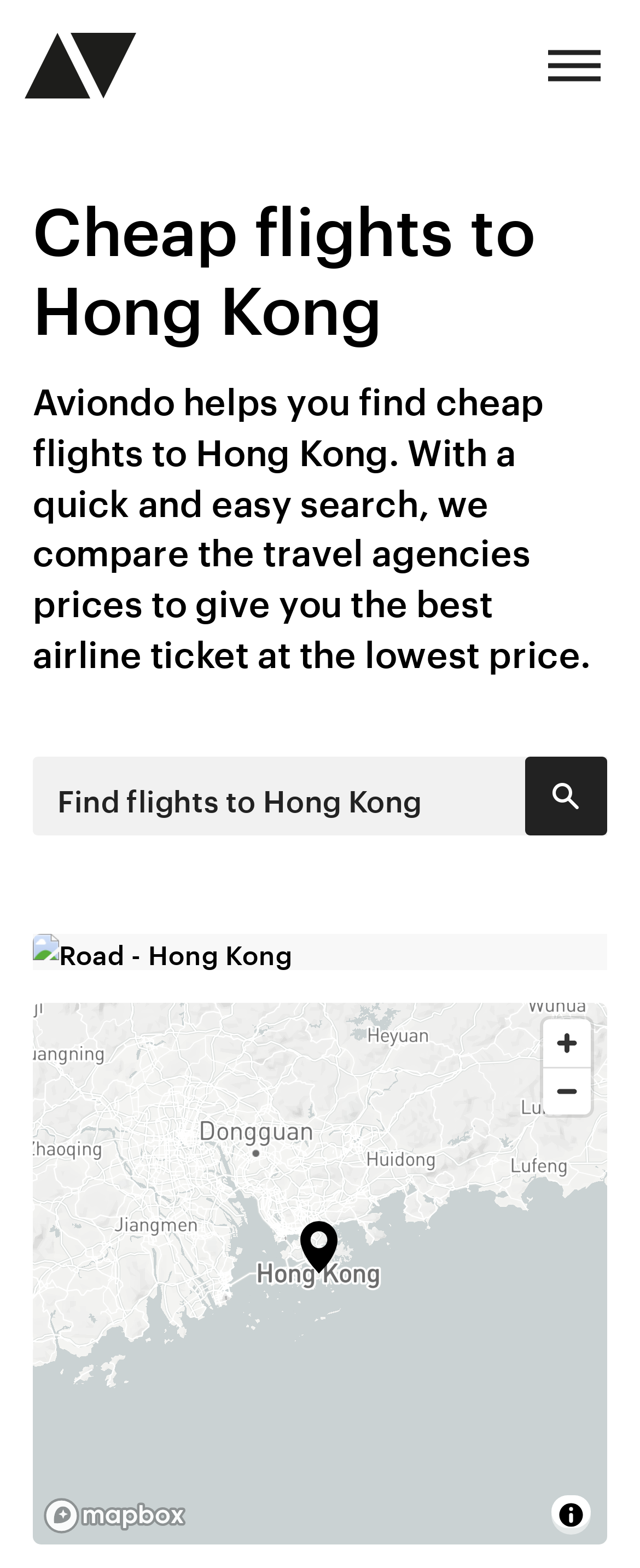What is displayed on the map?
Based on the image, answer the question with as much detail as possible.

The image with the description 'Road - Hong Kong' is likely a map displaying roads in Hong Kong. The presence of zoom in and out buttons and a toggle attribution button further supports this conclusion.